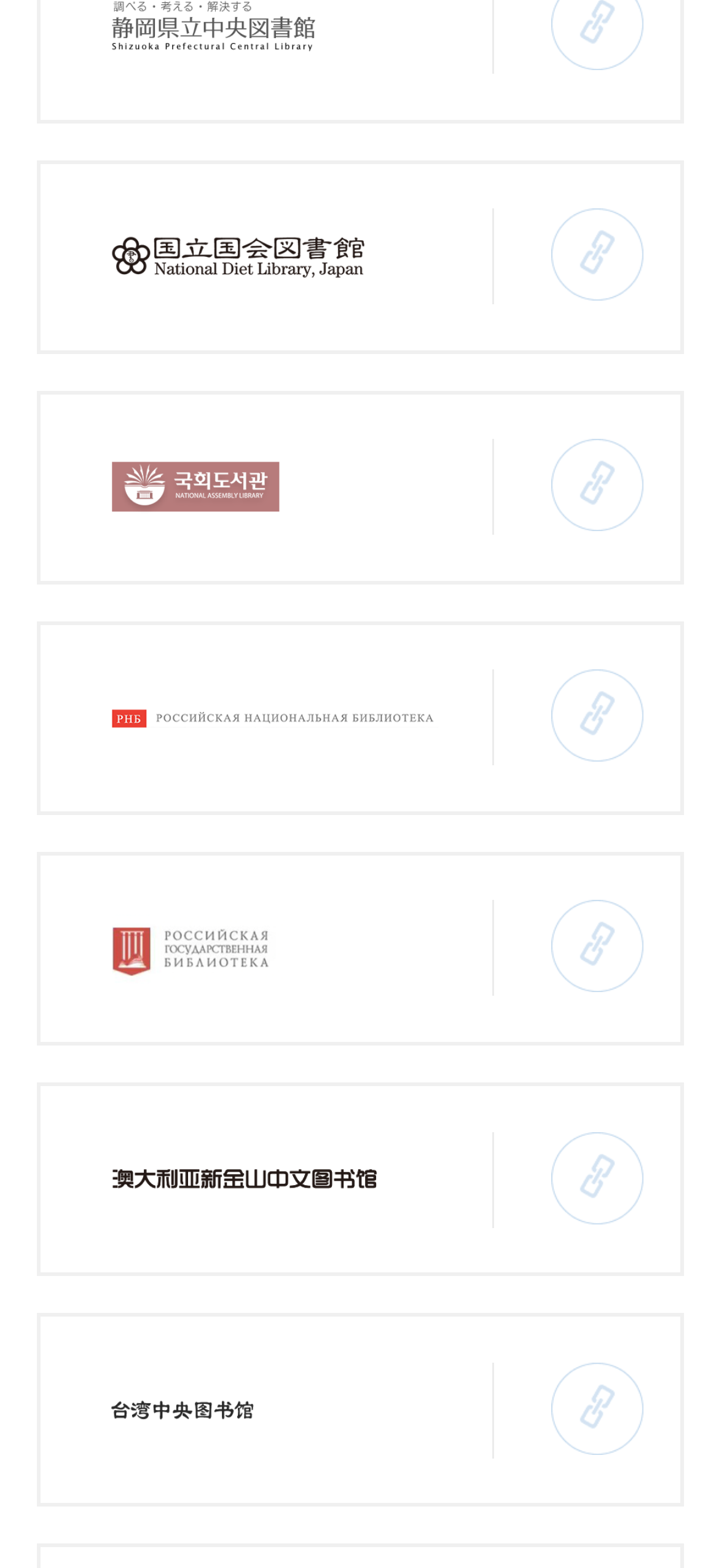What is the first library listed?
Give a one-word or short phrase answer based on the image.

National Diet Library of Japan